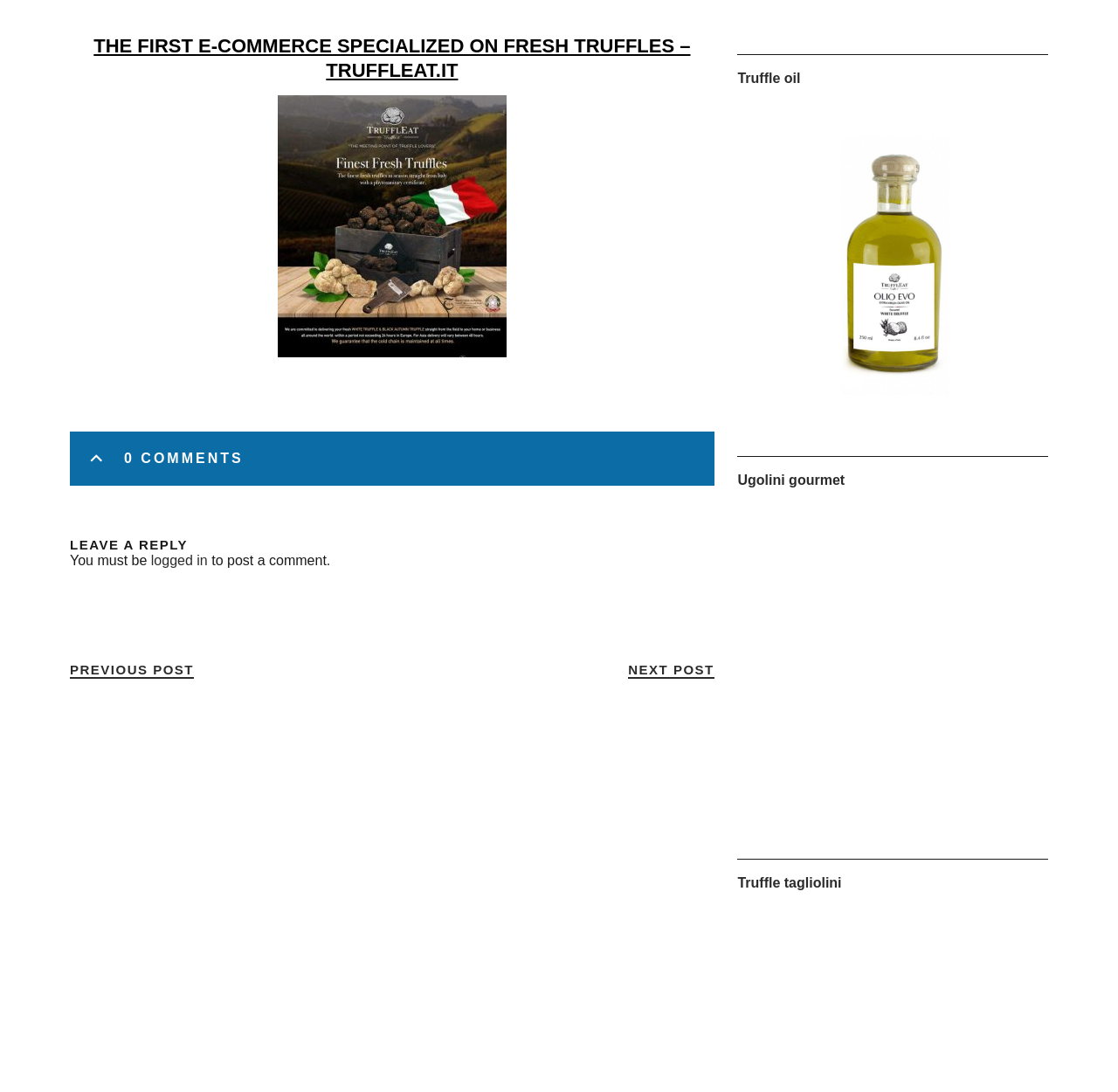Extract the bounding box coordinates of the UI element described by: "0 Comments". The coordinates should include four float numbers ranging from 0 to 1, e.g., [left, top, right, bottom].

[0.062, 0.396, 0.639, 0.445]